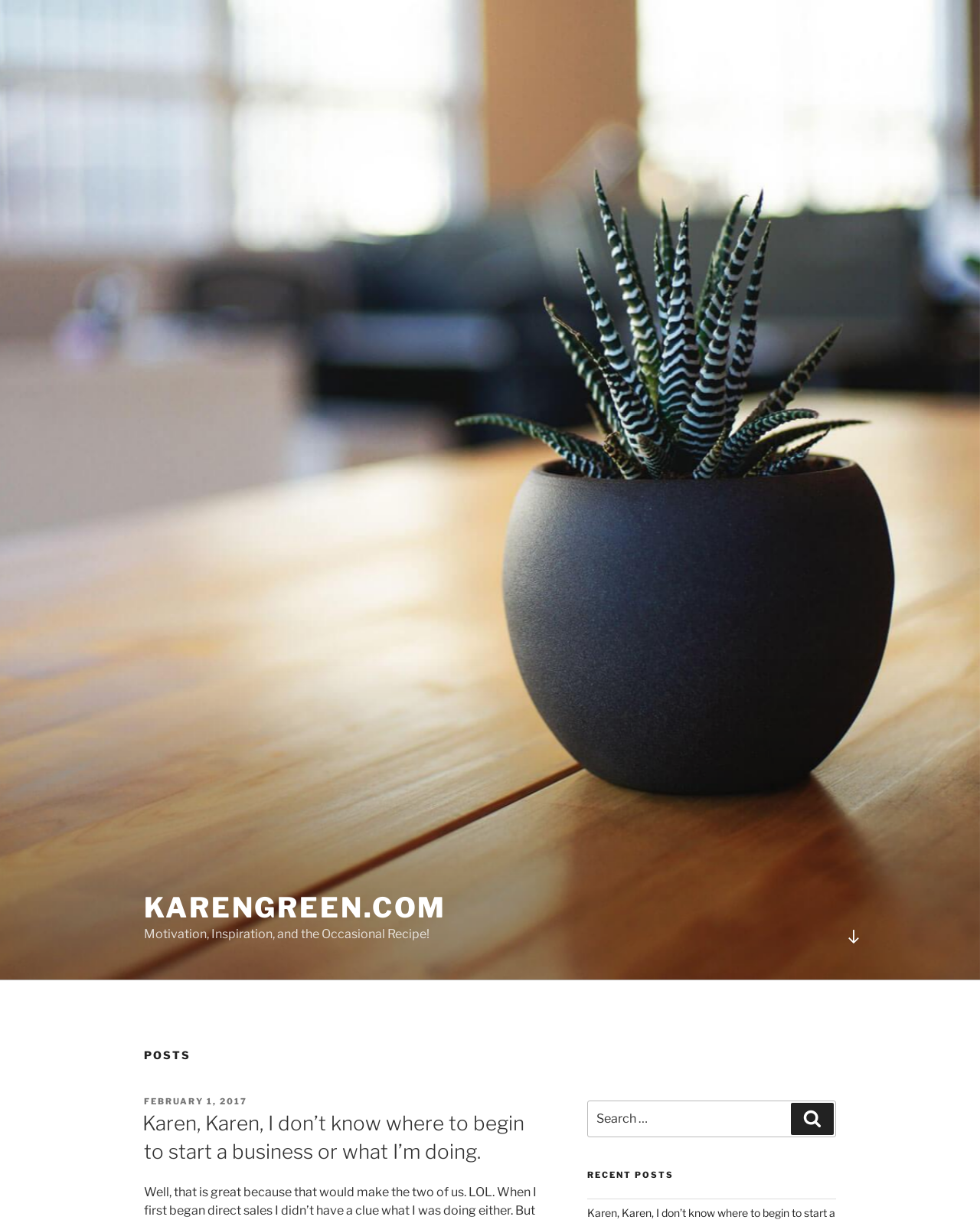How many recent posts are listed?
Provide a detailed and well-explained answer to the question.

The webpage has a heading 'RECENT POSTS' but it does not specify the number of recent posts listed. It only provides a section for recent posts, but the number of posts is not explicitly mentioned.